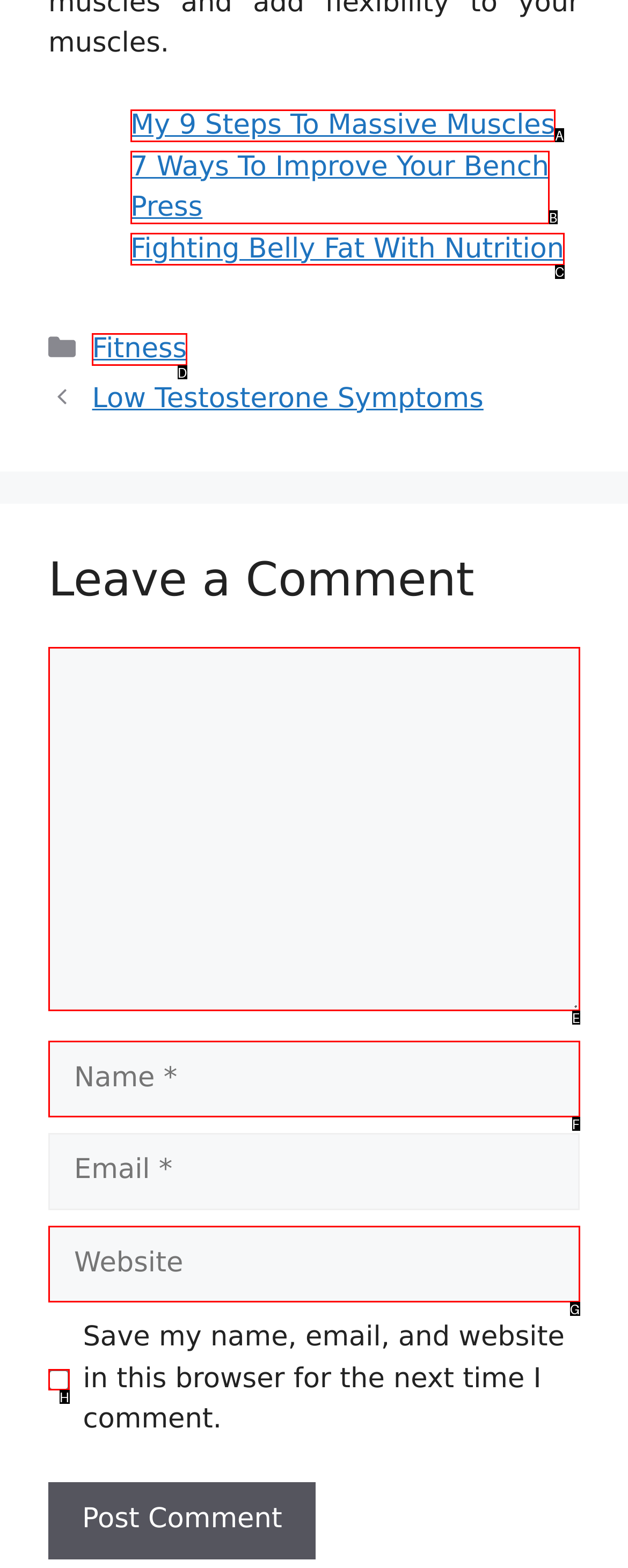From the description: Fighting Belly Fat With Nutrition, identify the option that best matches and reply with the letter of that option directly.

C